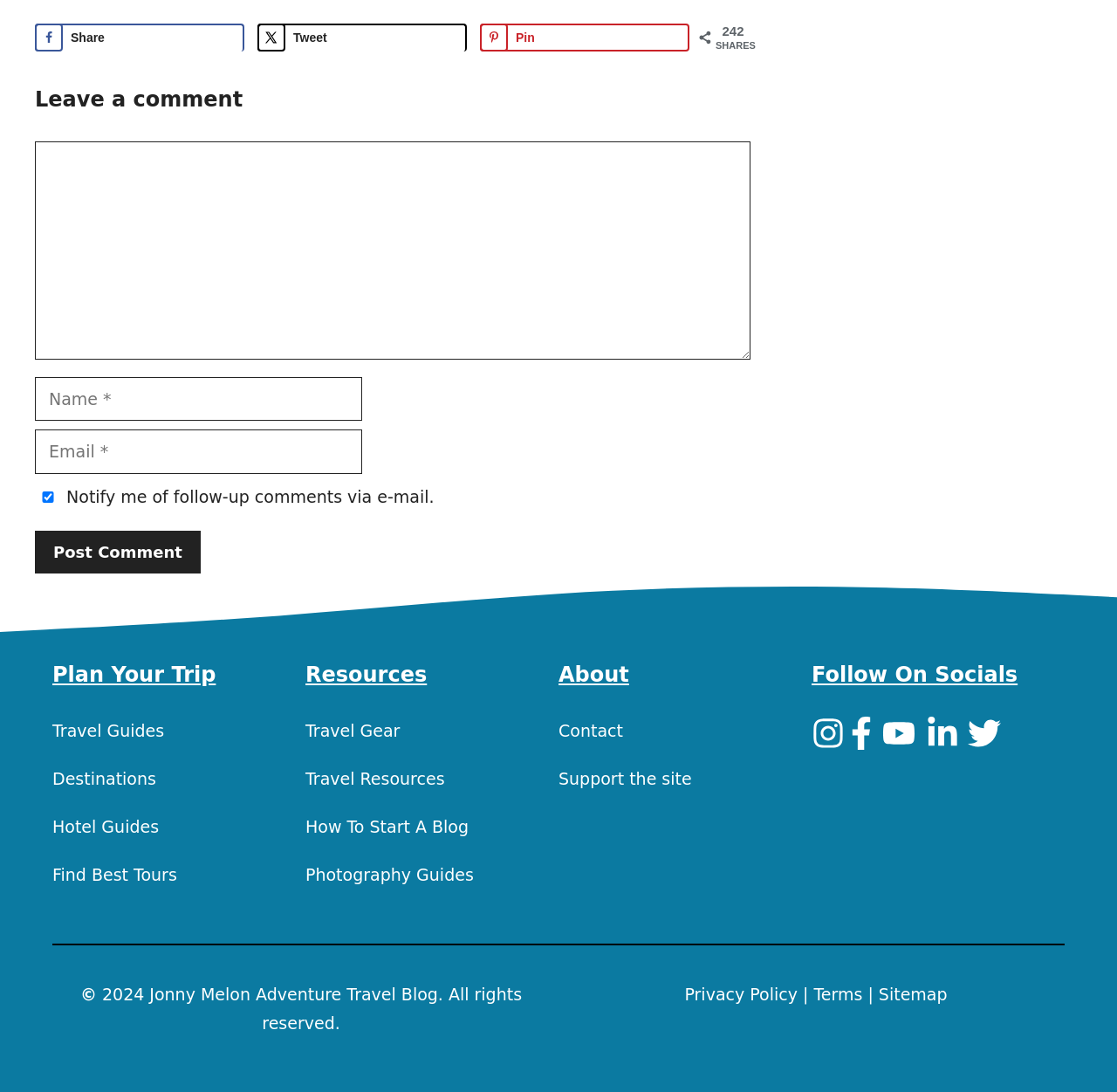Refer to the image and provide an in-depth answer to the question:
What is required to post a comment?

To post a comment, users are required to fill in their Name, Email, and Comment, as indicated by the required textboxes and static text elements on the webpage.